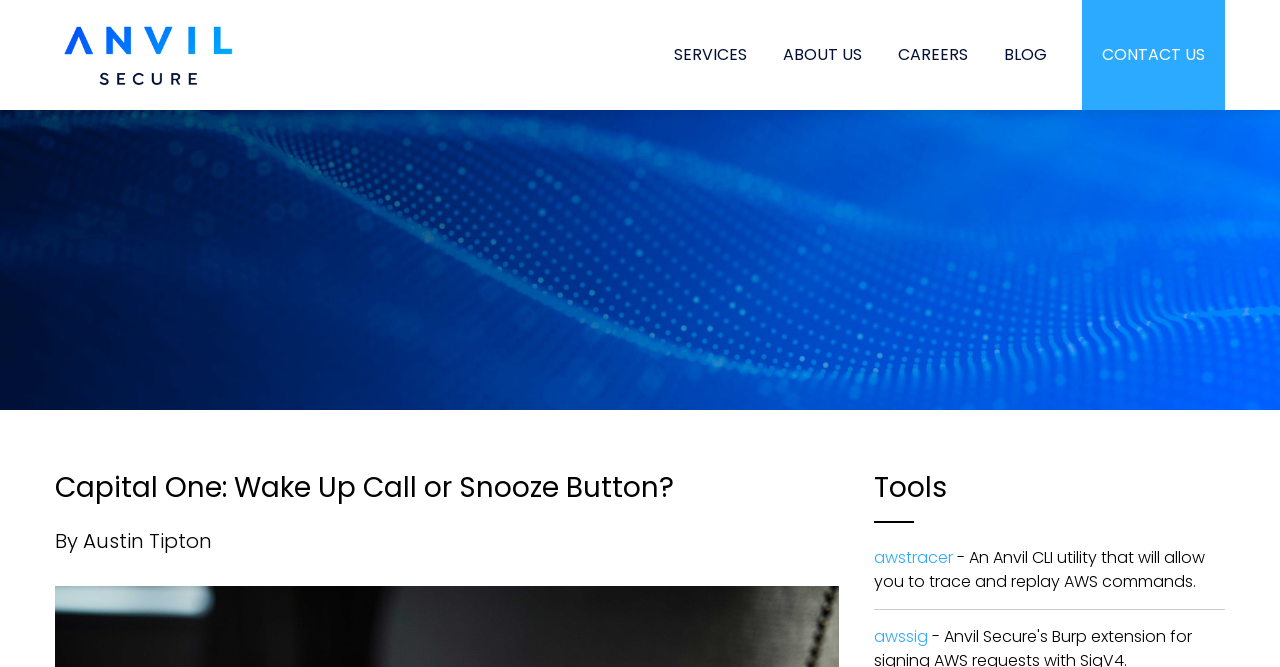Locate the bounding box coordinates of the element's region that should be clicked to carry out the following instruction: "read Capital One: Wake Up Call or Snooze Button? article". The coordinates need to be four float numbers between 0 and 1, i.e., [left, top, right, bottom].

[0.043, 0.705, 0.655, 0.759]